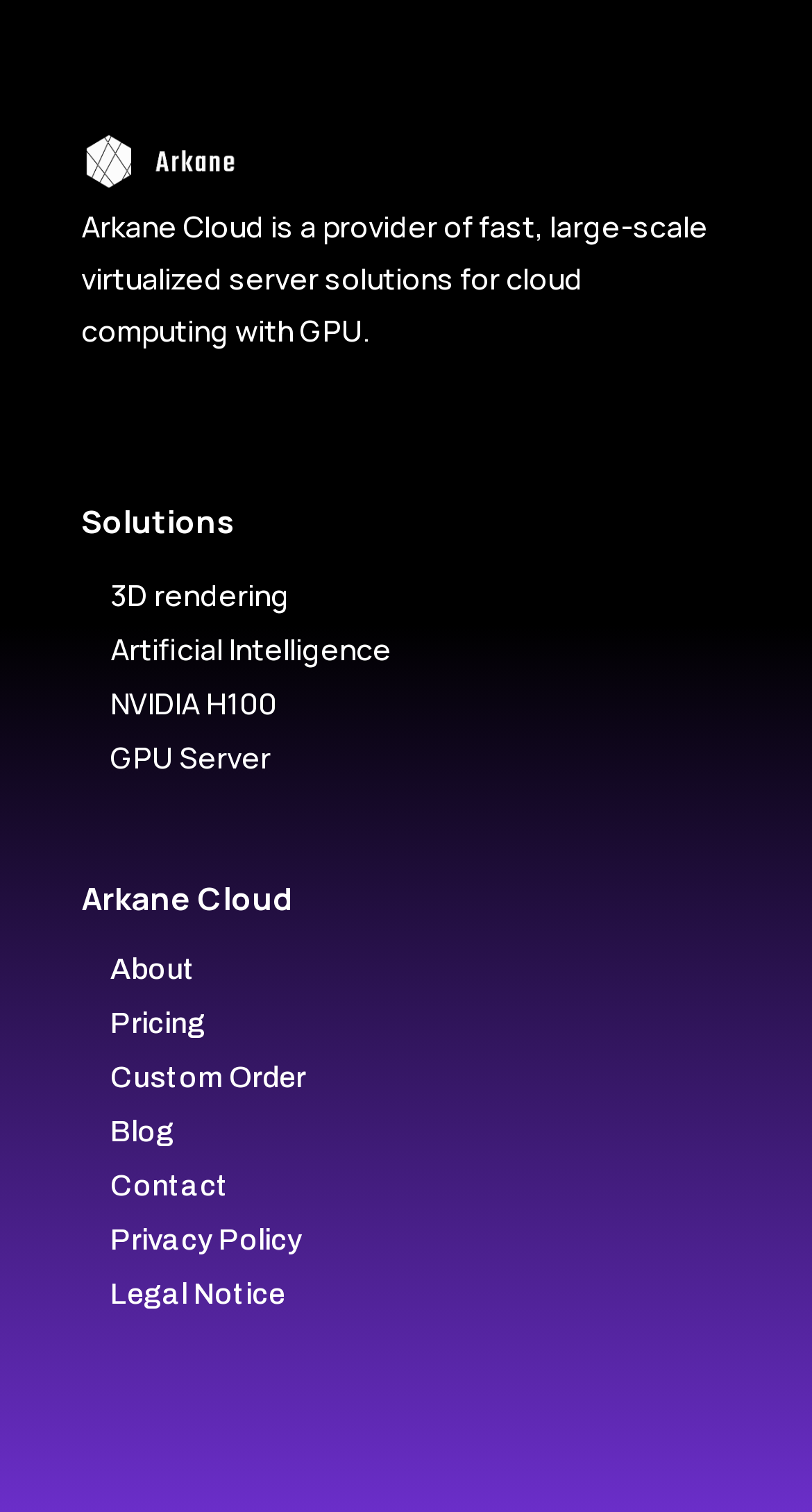Please provide a short answer using a single word or phrase for the question:
How many headings are available on the webpage?

2